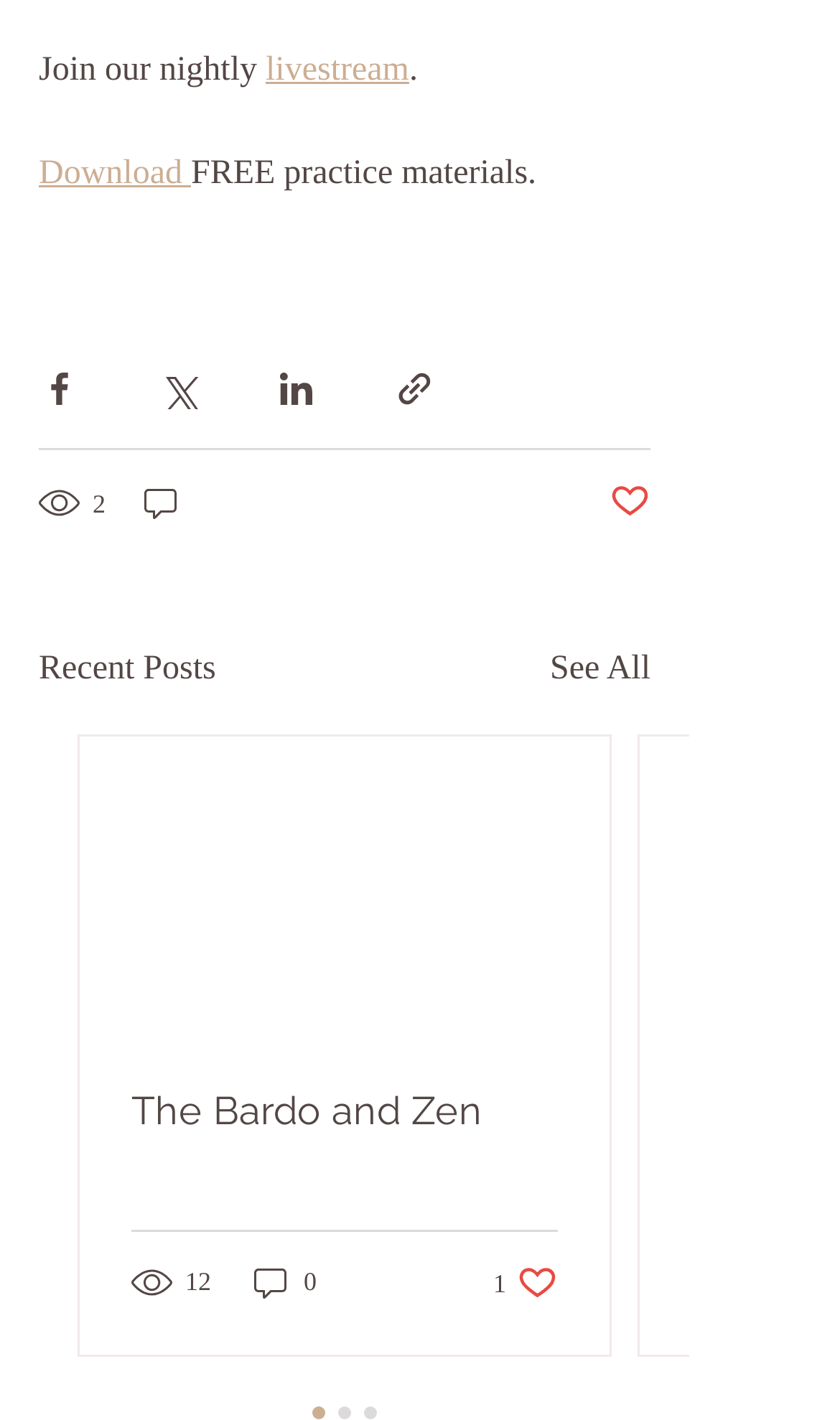Identify the coordinates of the bounding box for the element described below: "See All". Return the coordinates as four float numbers between 0 and 1: [left, top, right, bottom].

[0.655, 0.454, 0.774, 0.49]